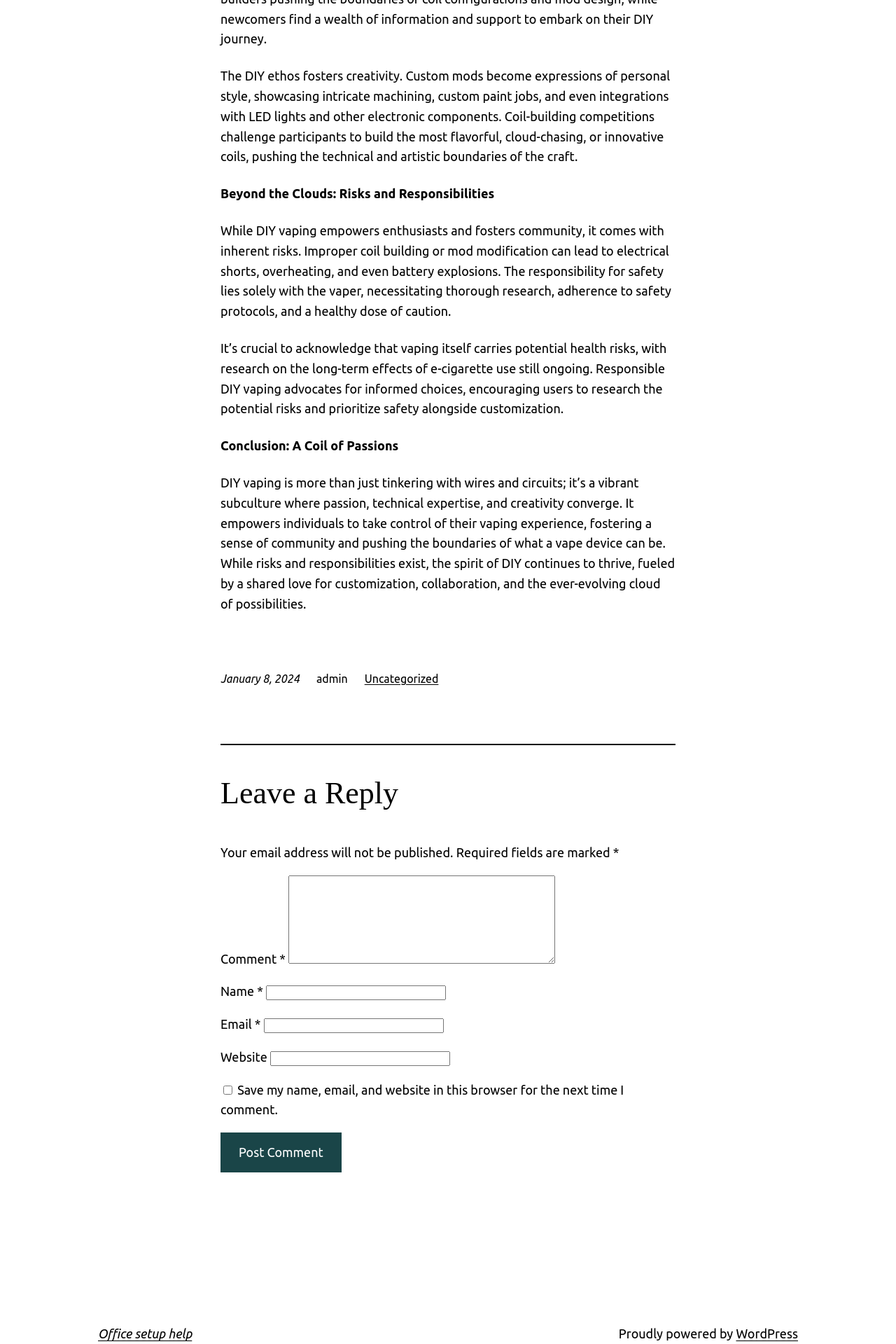Answer the question with a brief word or phrase:
What is the category of the article?

Uncategorized